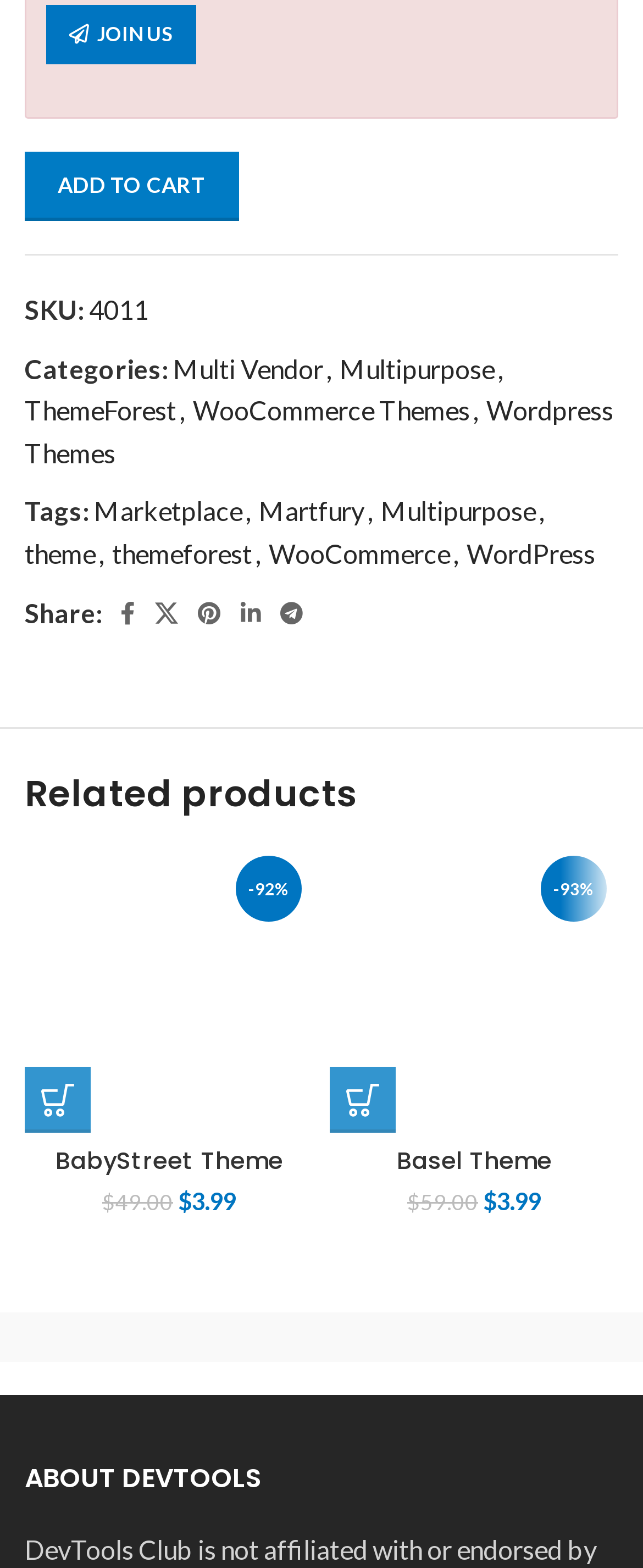Give a succinct answer to this question in a single word or phrase: 
What is the category of the product 'BabyStreet Theme'?

Multi Vendor